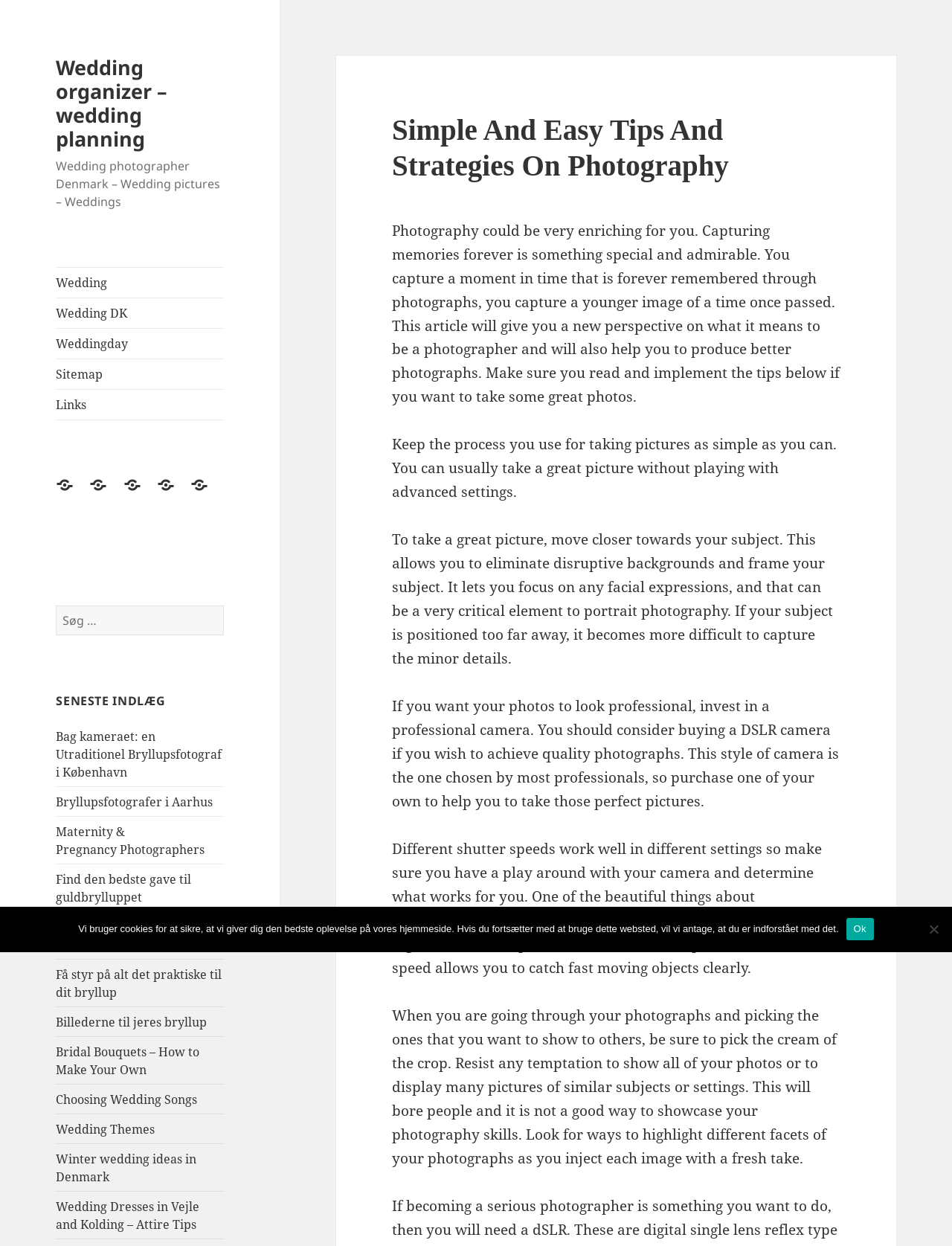Predict the bounding box coordinates of the UI element that matches this description: "Wedding Themes". The coordinates should be in the format [left, top, right, bottom] with each value between 0 and 1.

[0.059, 0.9, 0.163, 0.913]